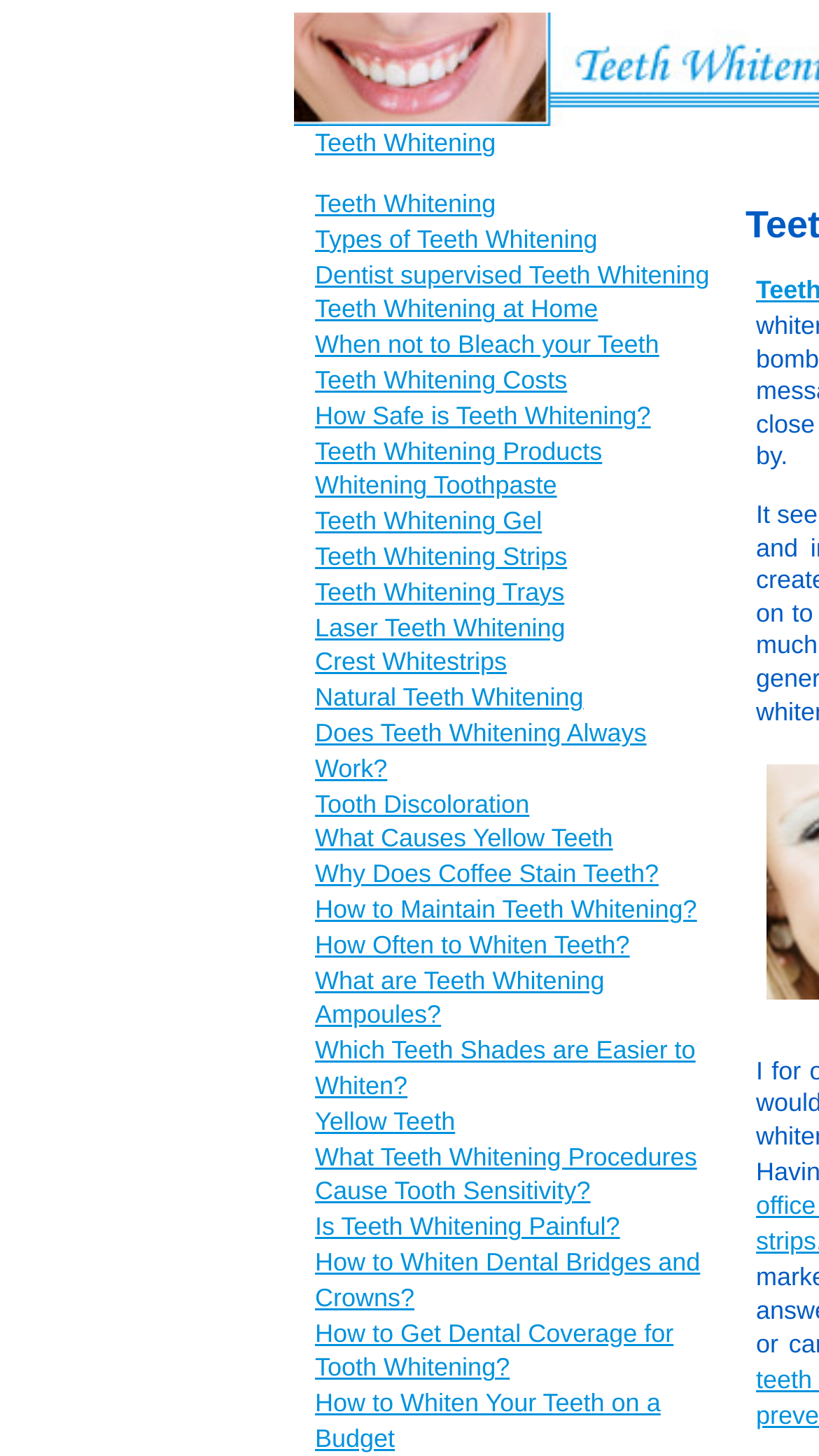Indicate the bounding box coordinates of the clickable region to achieve the following instruction: "Learn about Types of Teeth Whitening."

[0.385, 0.154, 0.73, 0.174]